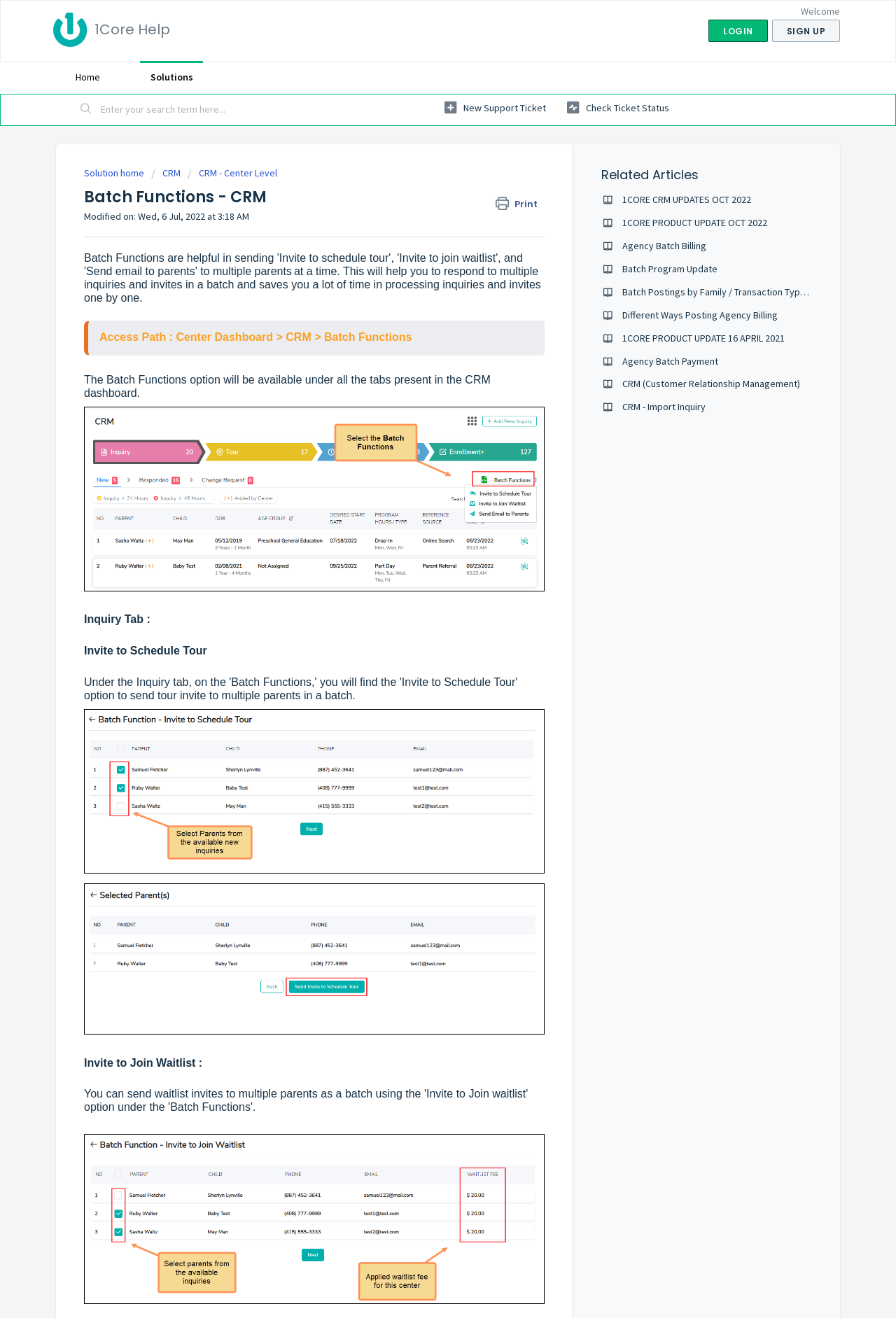Please provide the bounding box coordinates for the element that needs to be clicked to perform the following instruction: "Search for something". The coordinates should be given as four float numbers between 0 and 1, i.e., [left, top, right, bottom].

[0.088, 0.073, 0.105, 0.094]